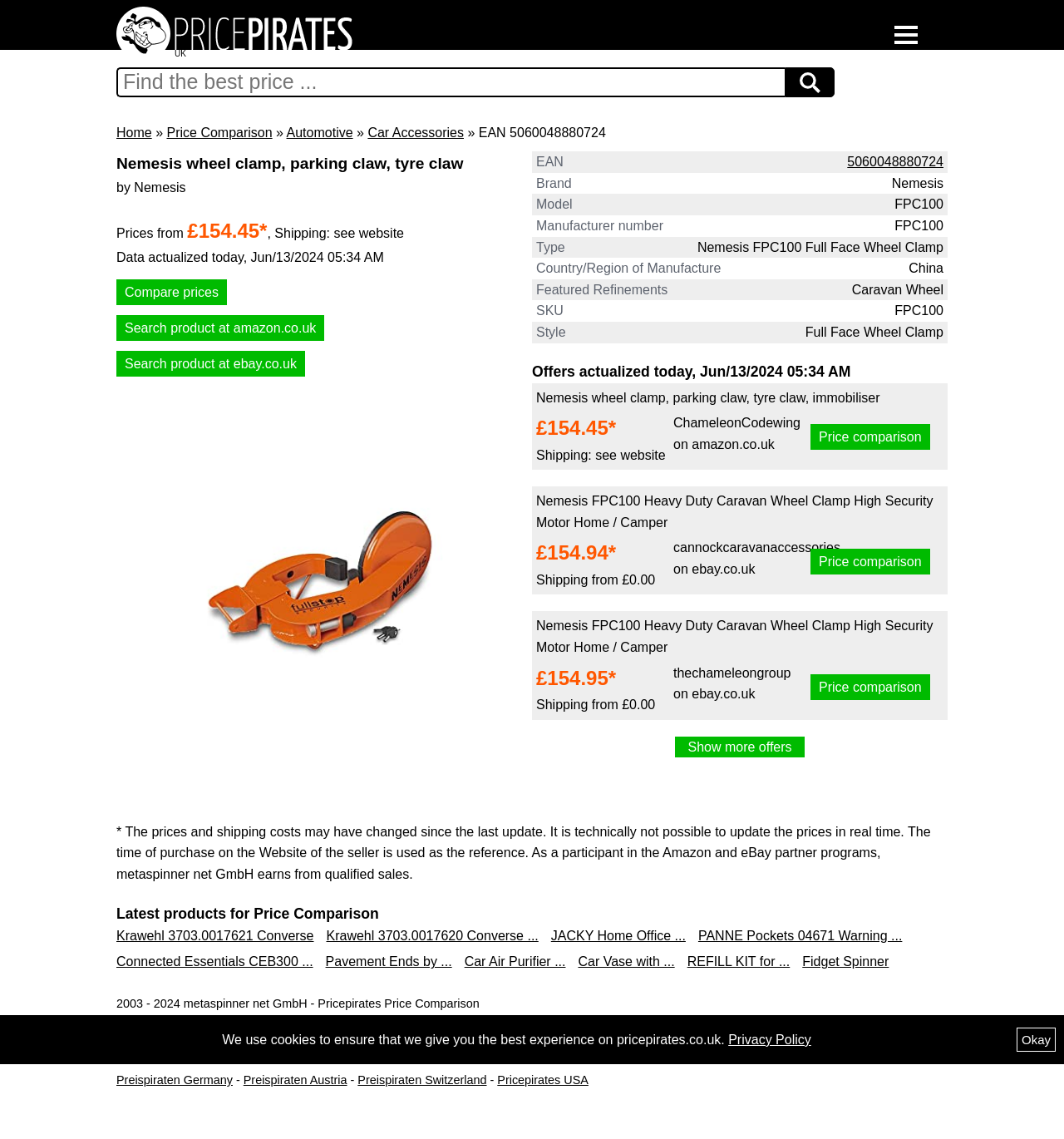What is the country of manufacture of the wheel clamp?
Provide an in-depth answer to the question, covering all aspects.

The country of manufacture of the wheel clamp is China, which is mentioned in the webpage as a detail of the product's specifications.